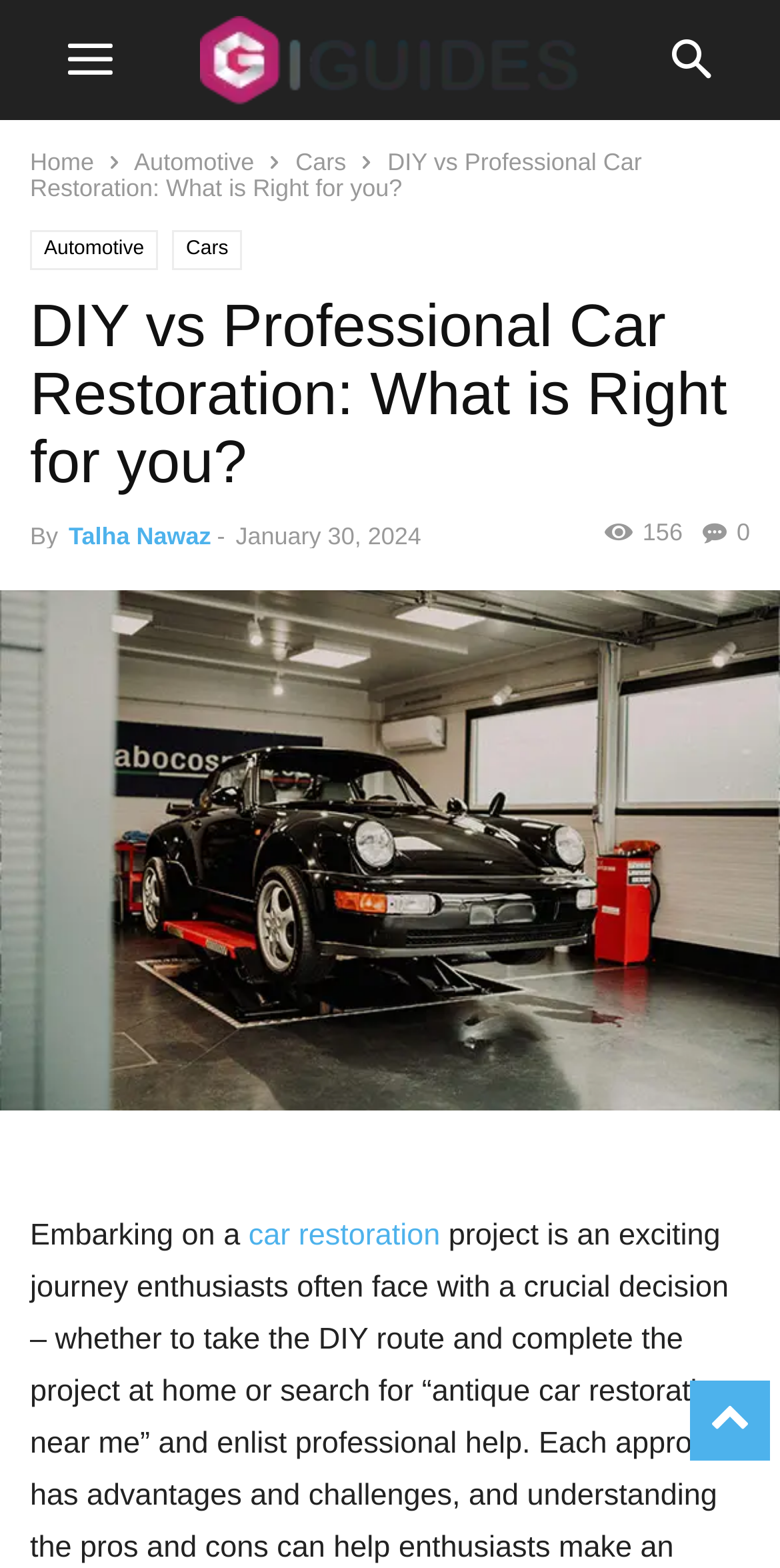Locate the bounding box coordinates of the element to click to perform the following action: 'learn about car restoration'. The coordinates should be given as four float values between 0 and 1, in the form of [left, top, right, bottom].

[0.319, 0.778, 0.564, 0.799]